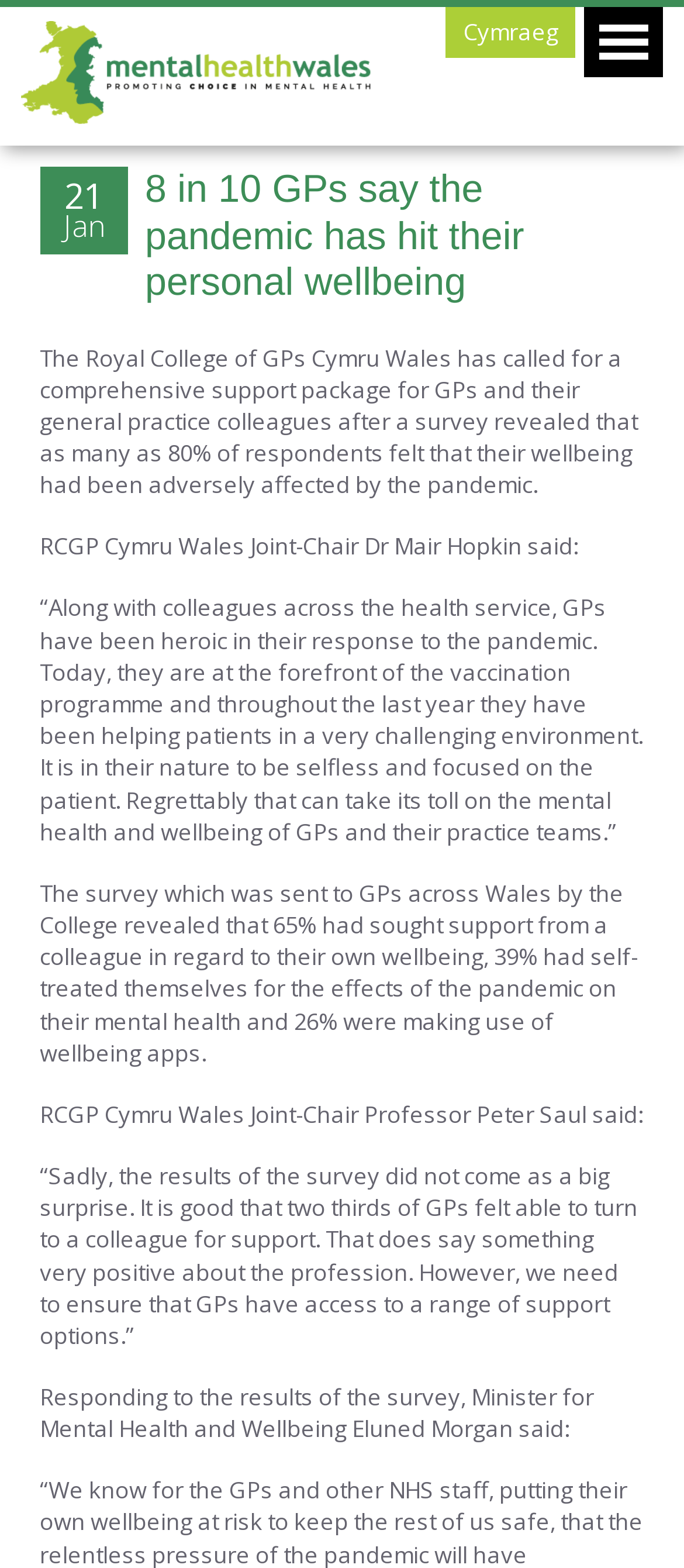Provide the bounding box coordinates, formatted as (top-left x, top-left y, bottom-right x, bottom-right y), with all values being floating point numbers between 0 and 1. Identify the bounding box of the UI element that matches the description: title="Mental Health Wales"

[0.03, 0.064, 0.543, 0.084]